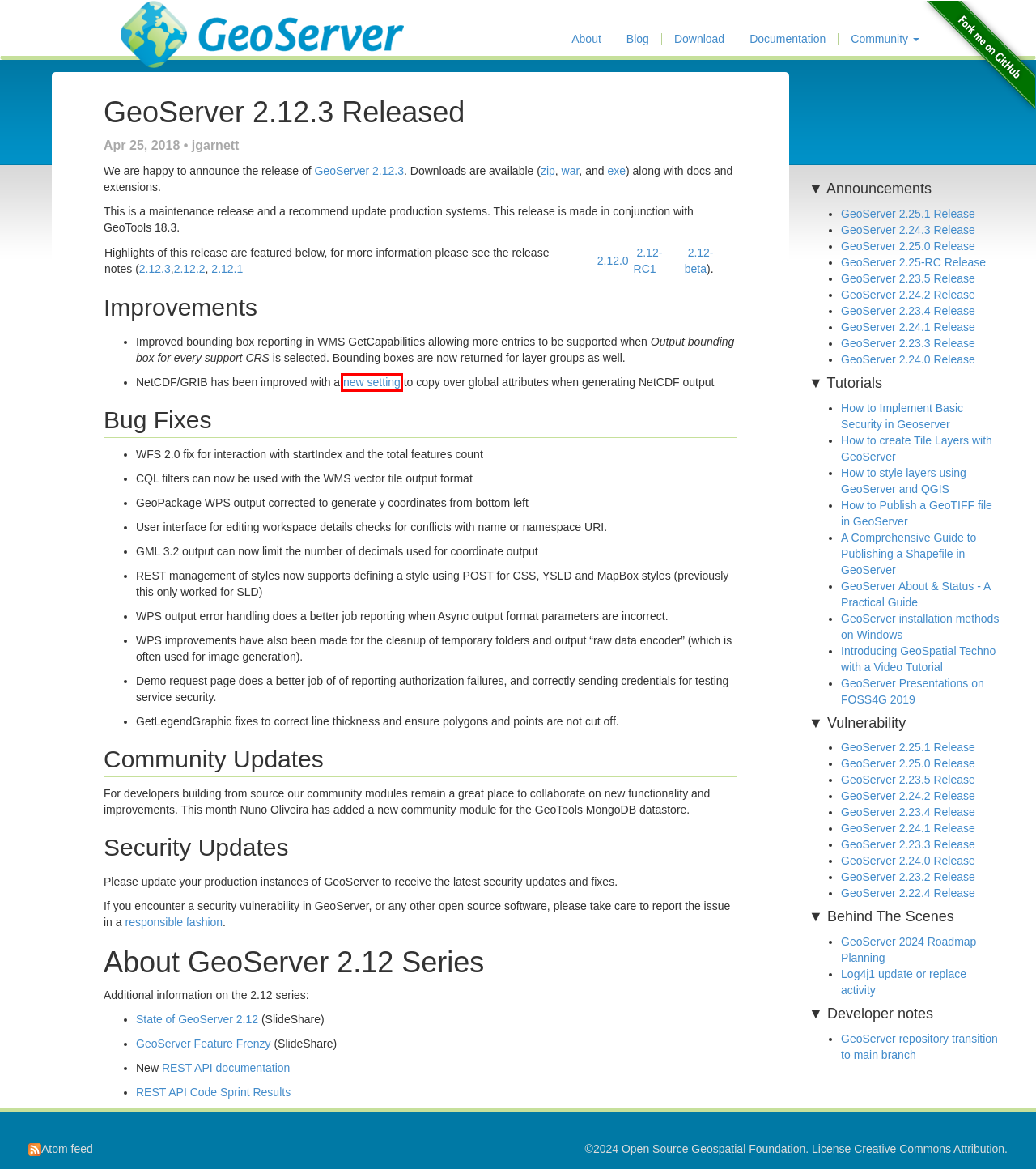You are provided with a screenshot of a webpage that includes a red rectangle bounding box. Please choose the most appropriate webpage description that matches the new webpage after clicking the element within the red bounding box. Here are the candidates:
A. GeoServer Documentation
B. REST — GeoServer 2.26.x User Manual
C. Release notes - JIRA
D. OSGeo - OSGeo
E. CC BY 3.0 Deed | Attribution 3.0 Unported
 | Creative Commons
F. NetCDF Output Format — GeoServer 2.26.x User Manual
G. Getting involved — GeoServer 2.25.x User Manual
H. GeoServer

F